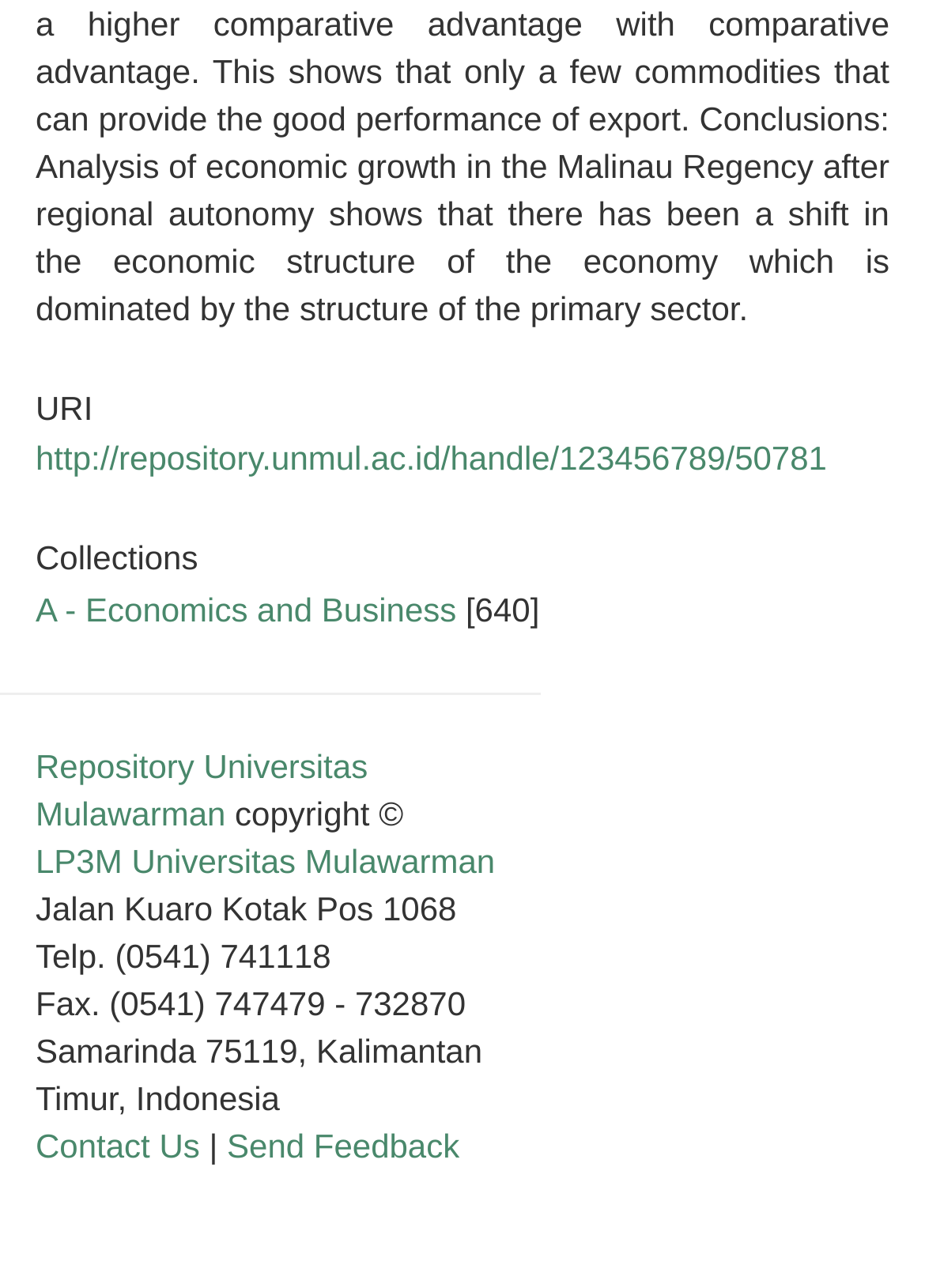What is the address of the university?
Please respond to the question with as much detail as possible.

I found the answer by looking at the contact information section in the footer of the webpage and found the address listed.